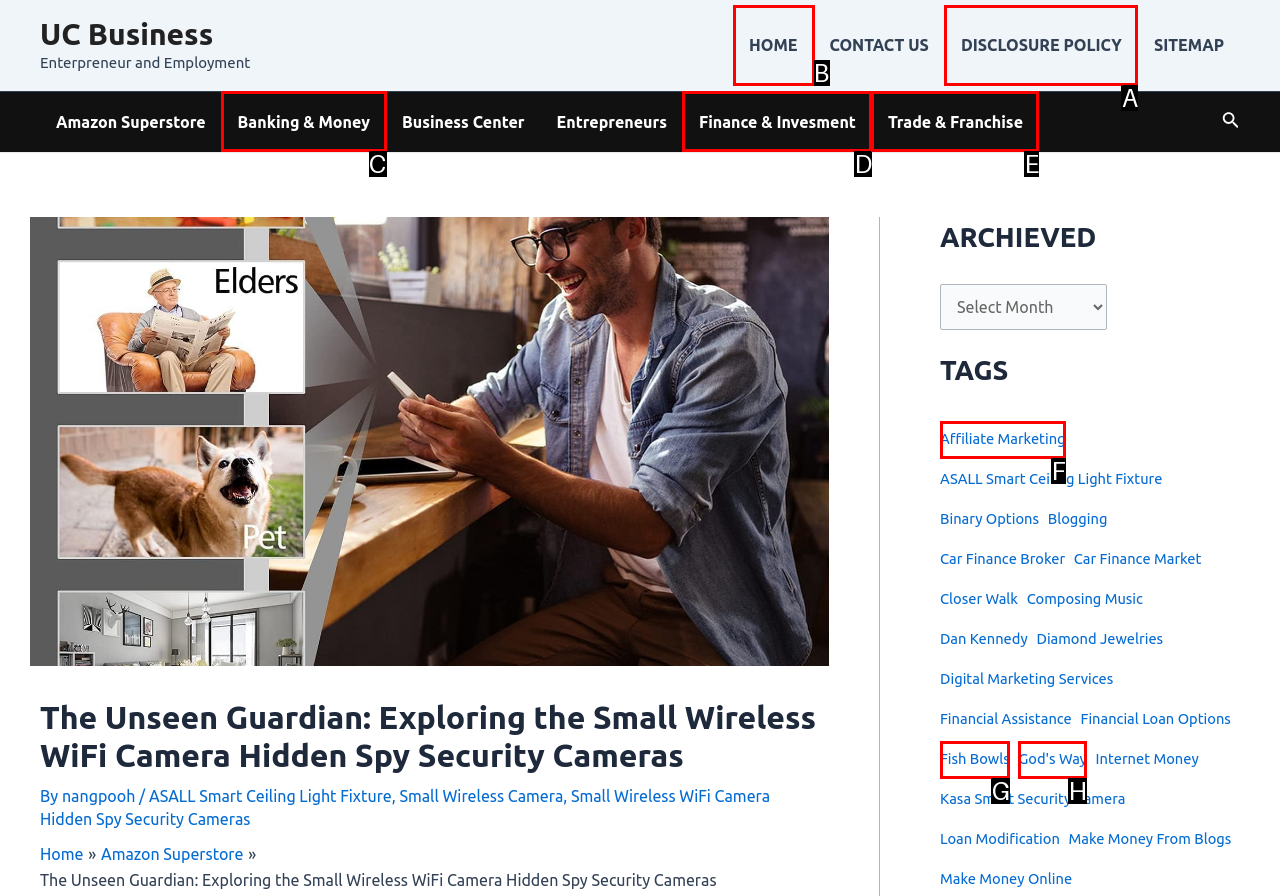From the options shown in the screenshot, tell me which lettered element I need to click to complete the task: Click on the 'HOME' link.

B